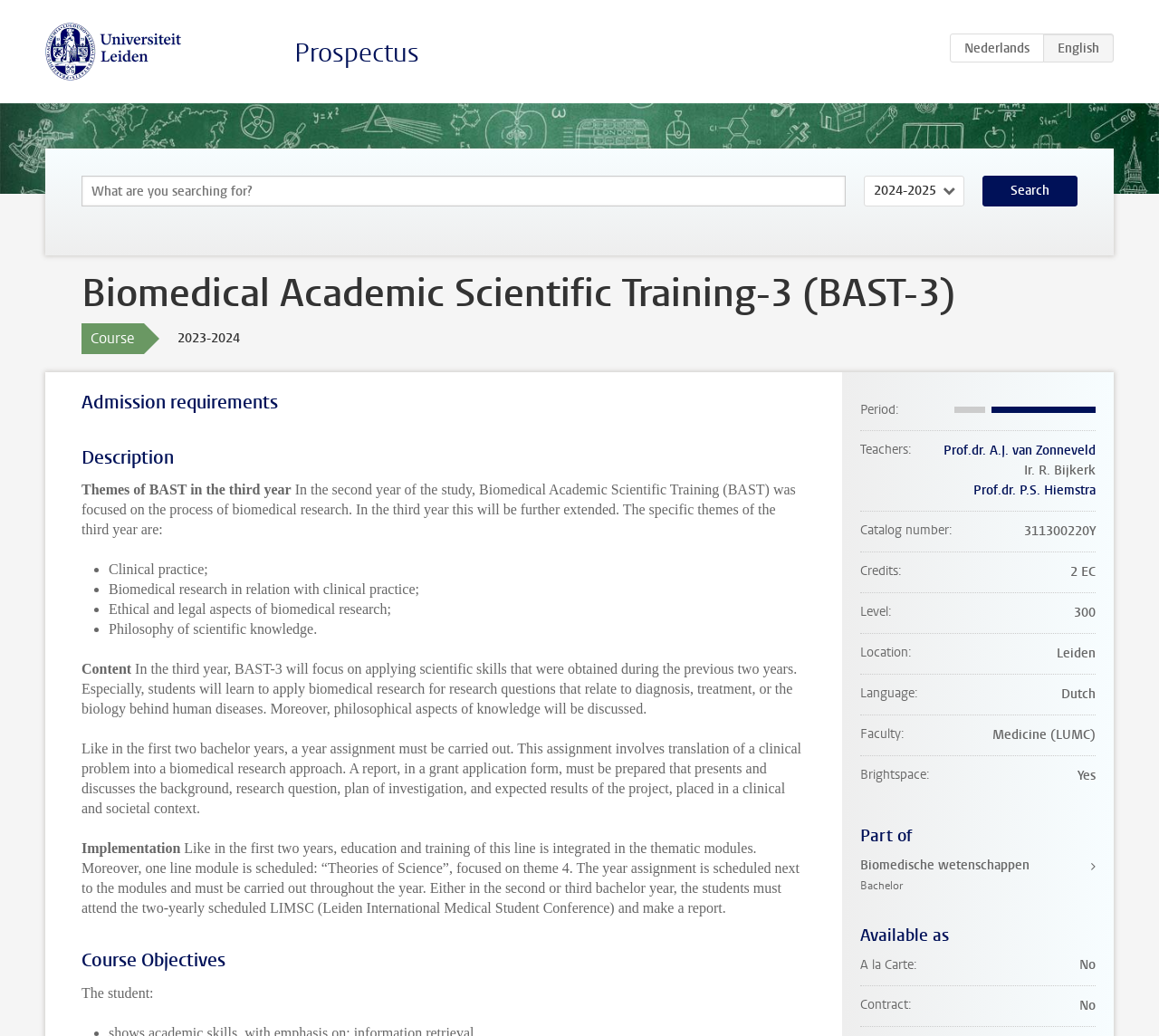Identify the bounding box for the given UI element using the description provided. Coordinates should be in the format (top-left x, top-left y, bottom-right x, bottom-right y) and must be between 0 and 1. Here is the description: Prof.dr. A.J. van Zonneveld

[0.814, 0.427, 0.945, 0.443]